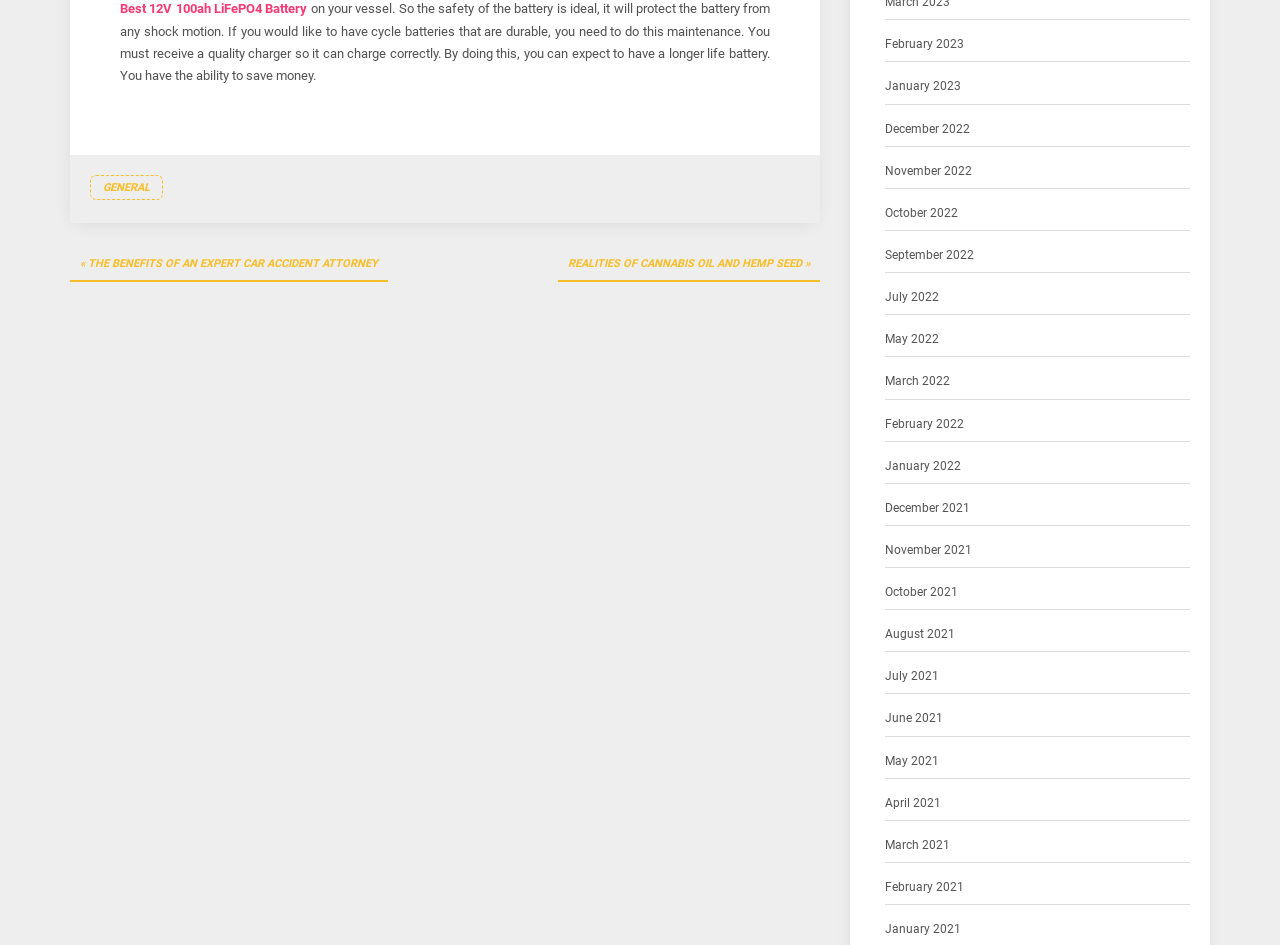Reply to the question with a single word or phrase:
What is the topic of the first link on the webpage?

12V 100ah LiFePO4 Battery